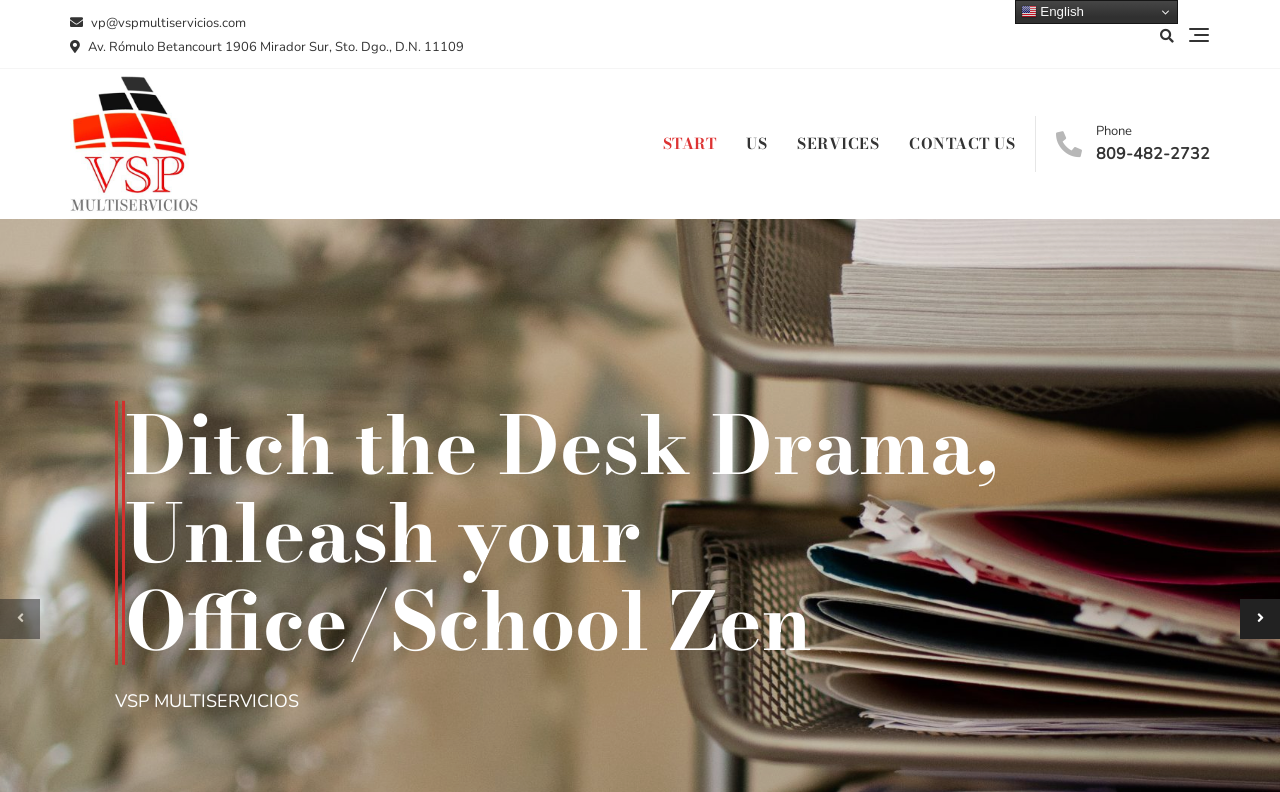Describe every aspect of the webpage in a detailed manner.

The webpage is about VSP MULTISERVICIOS, a company offering various services. At the top left, there is a link to contact the company via email, vp@vspmultiservicios.com, accompanied by a brief address, Av. Rómulo Betancourt 1906 Mirador Sur, Sto. Dgo., D.N. 11109. 

On the top right, there are two icons, a search button and a link. Below these icons, there is a horizontal navigation menu with four links: START, US, SERVICES, and CONTACT US. 

To the left of the navigation menu, there is a logo, which is an image link. On the right side of the navigation menu, there is a phone number link, 809-482-2732, with a phone icon. 

Further down the page, there is a prominent heading that reads, "Ditch the Desk Drama, Unleash your Office/School Zen." This heading is centered on the page. 

At the very top right, there is a language selection link, "en English", accompanied by a small flag icon.